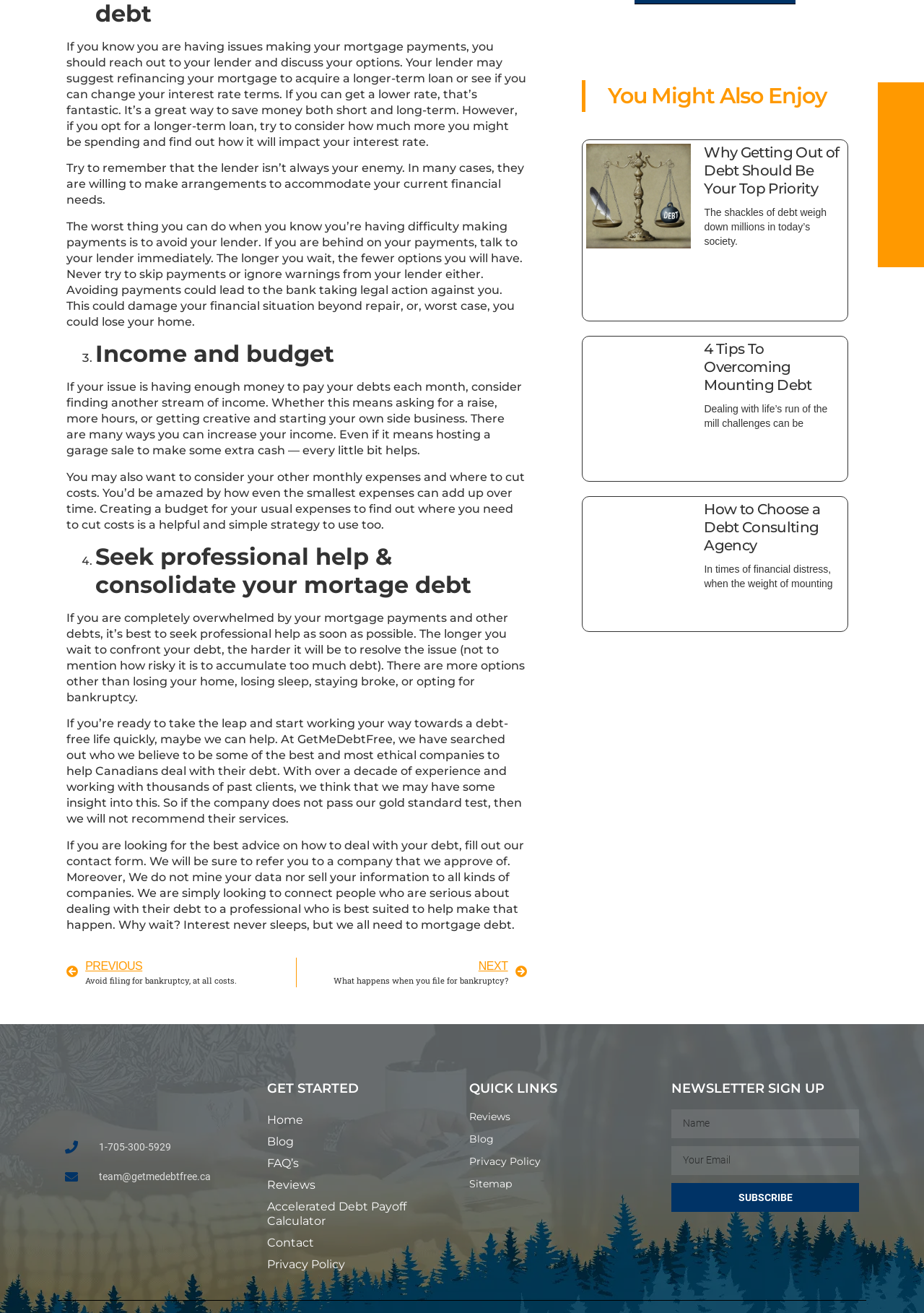Pinpoint the bounding box coordinates of the clickable area needed to execute the instruction: "Click the 'Services' link". The coordinates should be specified as four float numbers between 0 and 1, i.e., [left, top, right, bottom].

None